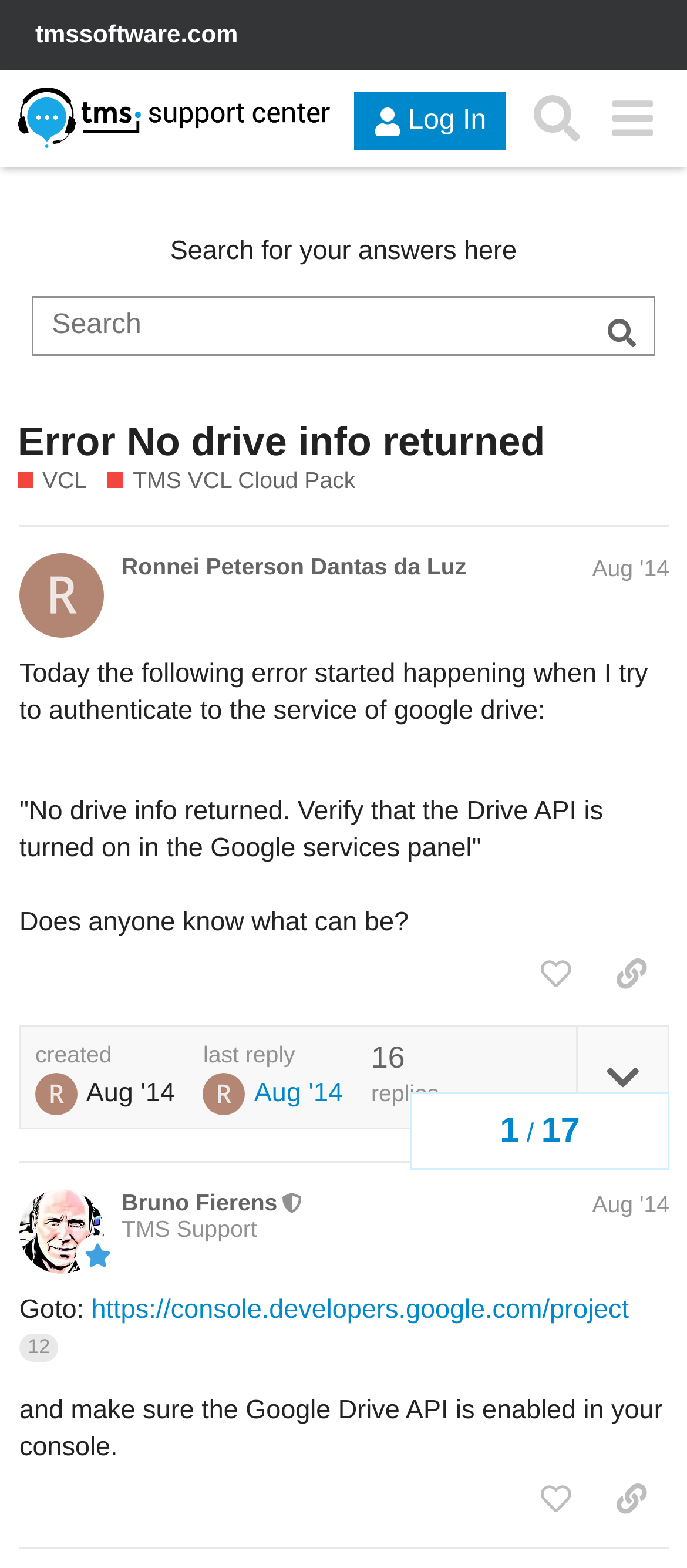Describe all the significant parts and information present on the webpage.

This webpage appears to be a support forum or discussion board, specifically the TMS Support Center. At the top, there is a header section with a link to "tmssoftware.com" and a logo image with the text "TMS Support Center". Below this, there are two buttons, "Log In" and "Search", as well as a search bar with a placeholder text "Search for your answers here".

The main content of the page is divided into two posts or topics, each with its own section. The first post, labeled "post #1 by @Ronnei_Peterson_Dantas_da_Luz", has a heading with the user's name and the date "Aug '14". The post itself describes an error encountered when trying to authenticate to Google Drive, with a quote of the error message. There are also buttons to "like this post" and "share a link to this post".

The second post, labeled "post #2 by @brunofierens", is from a moderator and provides a solution to the error described in the first post. The post includes a link to the Google Developers Console and instructions to enable the Google Drive API. This post also has buttons to "like this post" and "share a link to this post".

Throughout the page, there are various links, buttons, and text elements, including navigation elements and a topic progress bar. The overall layout is organized, with clear headings and concise text.